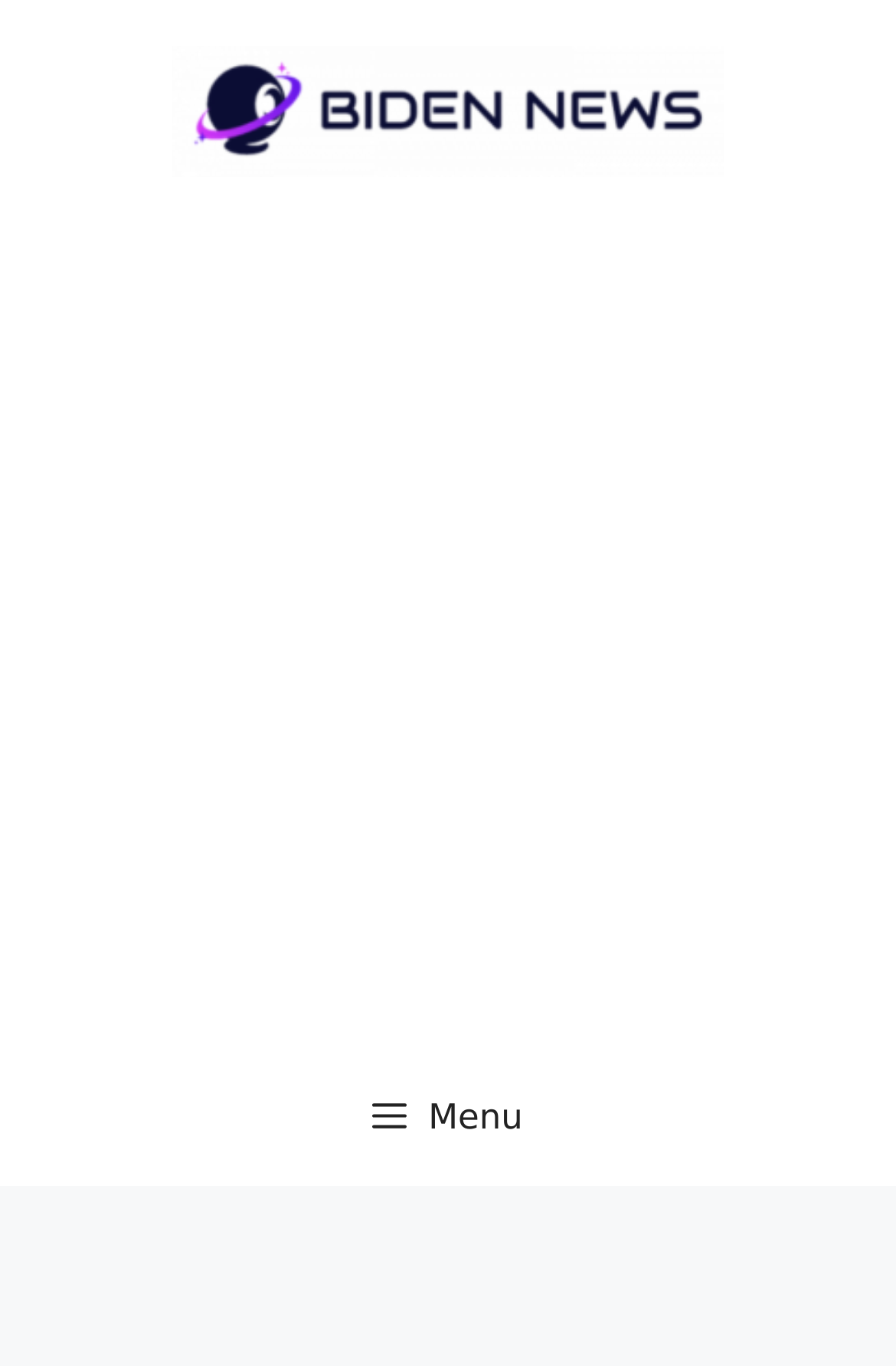What is the purpose of the button in the navigation section?
Please look at the screenshot and answer in one word or a short phrase.

To open the menu